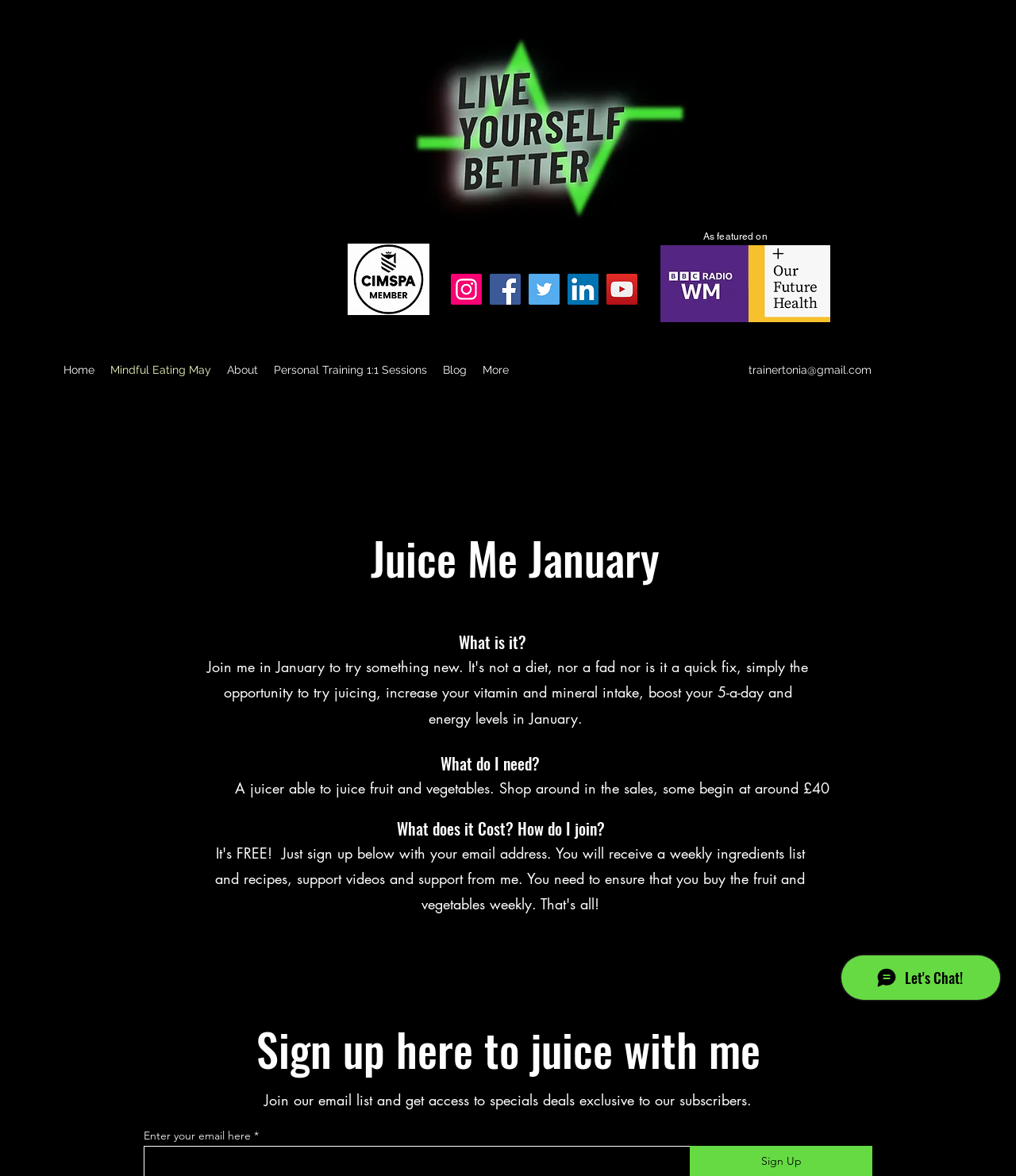What is the purpose of the program?
Could you answer the question in a detailed manner, providing as much information as possible?

The purpose of the program is to help individuals get fit and energized, as indicated by the meta description 'Get fit and energized with a personal trainer. Join 'Come Juice with Me!' and sign up for our mission dates to start juicing your way to a healthier you!'.